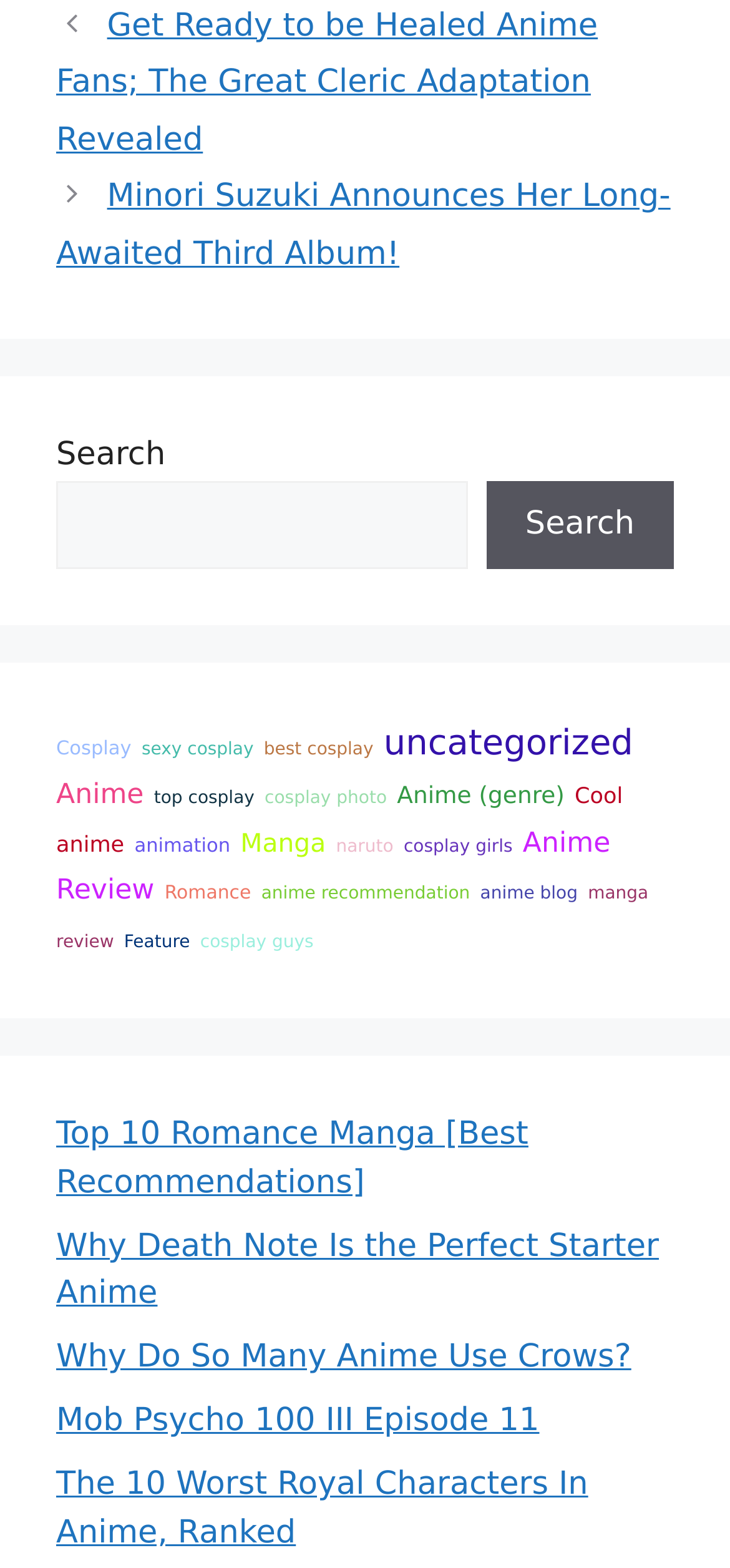Find the bounding box coordinates of the area that needs to be clicked in order to achieve the following instruction: "Read the article about The Great Cleric adaptation". The coordinates should be specified as four float numbers between 0 and 1, i.e., [left, top, right, bottom].

[0.077, 0.004, 0.819, 0.101]